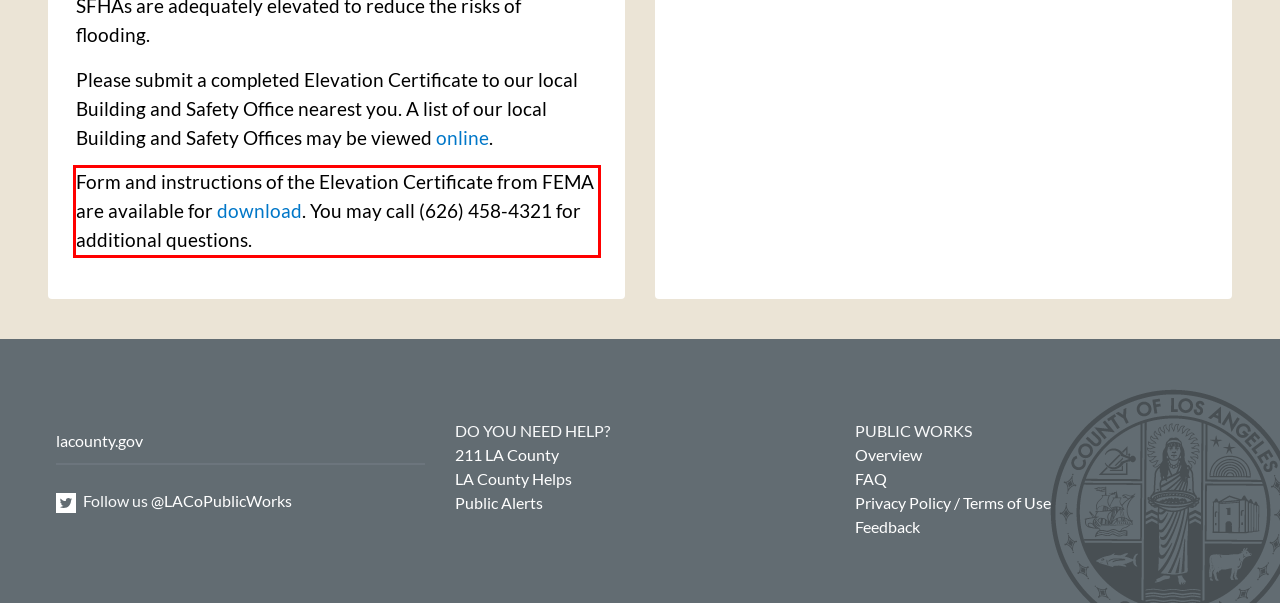Examine the screenshot of the webpage, locate the red bounding box, and generate the text contained within it.

Form and instructions of the Elevation Certificate from FEMA are available for download. You may call (626) 458-4321 for additional questions.